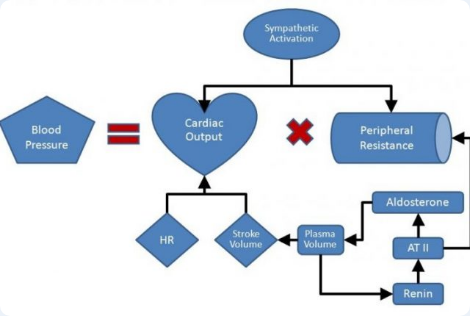Create an elaborate description of the image, covering every aspect.

This diagram illustrates the relationship between blood pressure and its physiological determinants, emphasizing the roles of cardiac output and peripheral resistance. Blood pressure, represented by a pentagon at the top, is defined as the product of cardiac output and peripheral resistance. The heart is central to this flowchart, indicating that heart rate (HR) and stroke volume are critical components influencing cardiac output. Additionally, the chart highlights how sympathetic activation can affect these parameters, ultimately leading to changes in blood pressure. Below the main branches, the diagram further details the hormonal regulation through the renin-angiotensin-aldosterone system (RAAS), where renin, angiotensin II (AT II), and aldosterone interact to impact blood volume and resistance. This comprehensive overview is essential for understanding the complex mechanisms that regulate cardiovascular health.